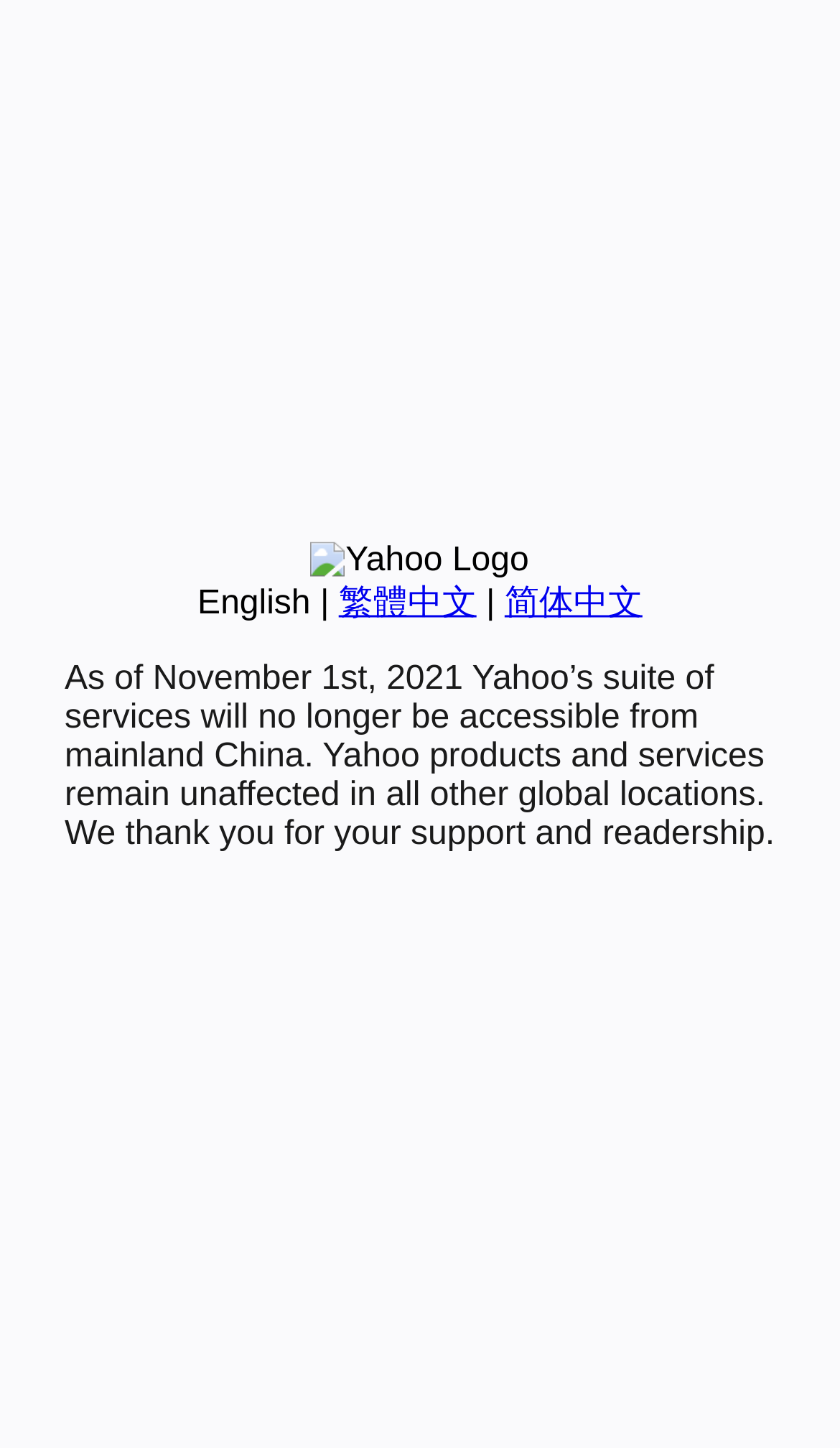Locate the bounding box of the UI element with the following description: "English".

[0.235, 0.404, 0.37, 0.429]